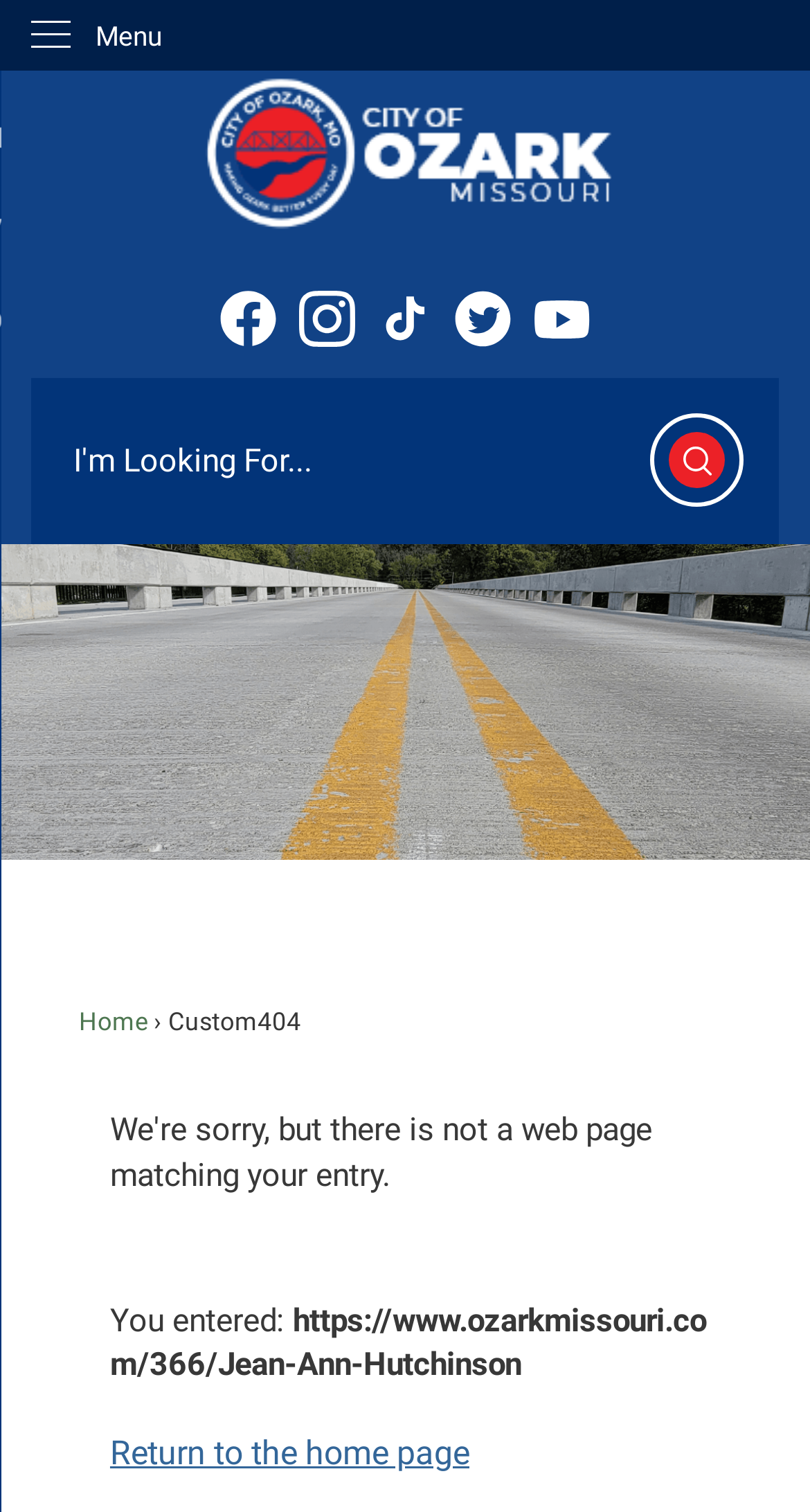Using the description "Return to the home page", locate and provide the bounding box of the UI element.

[0.136, 0.902, 0.579, 0.928]